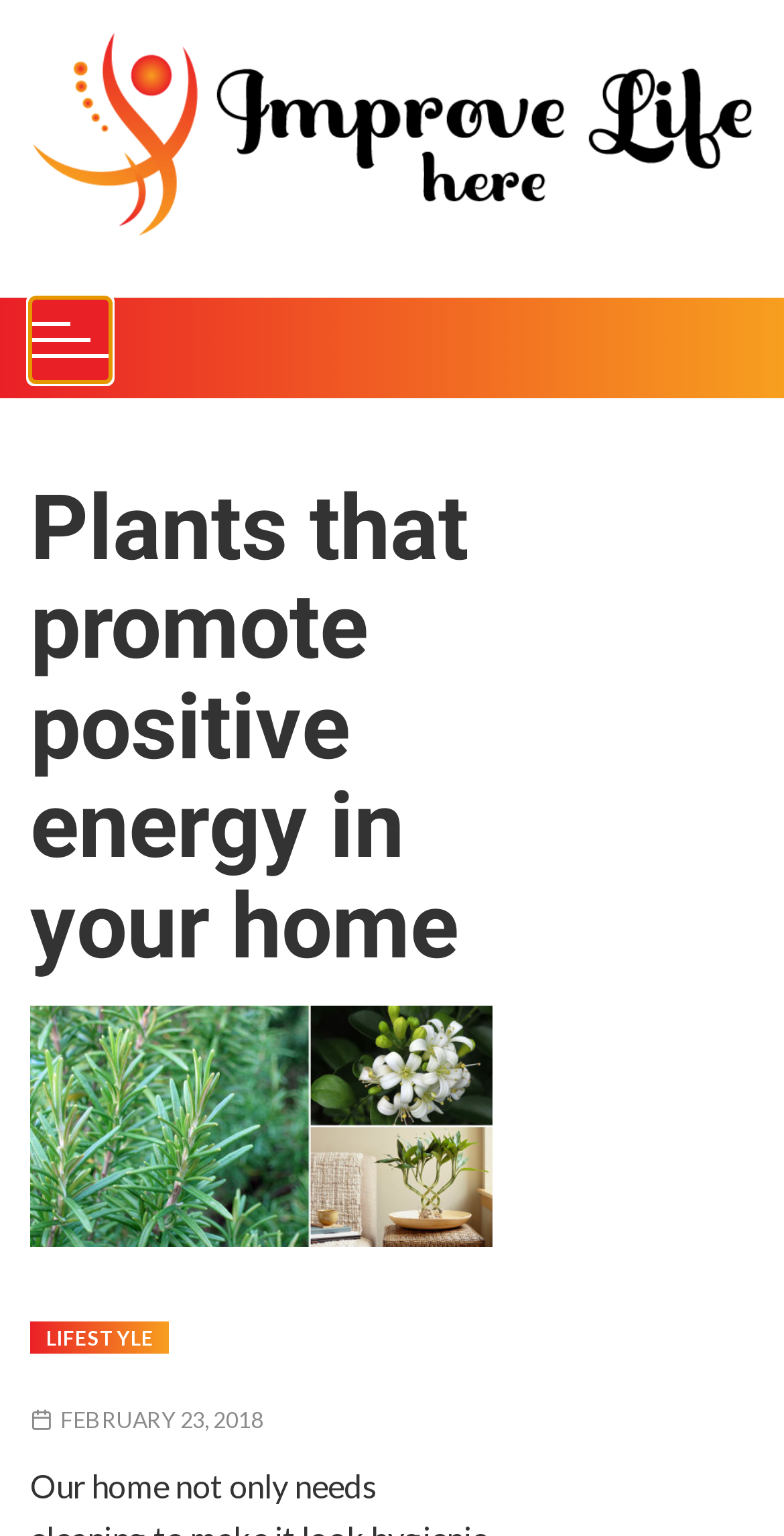What is the function of the button at the top?
Using the image as a reference, answer the question in detail.

The button at the top of the webpage does not have any descriptive text, so its function is unknown. It could be a navigation button, a toggle button, or something else, but without more information, it cannot be determined.